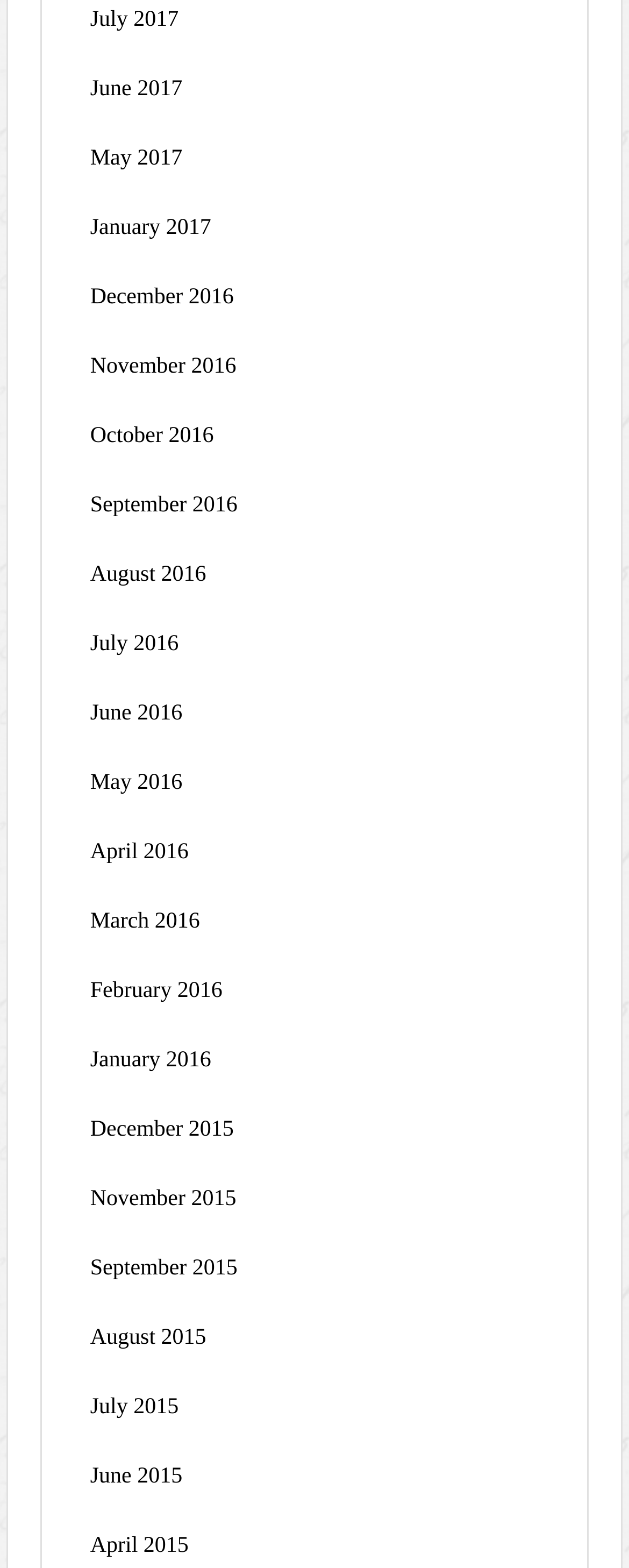Please answer the following query using a single word or phrase: 
How many links are there in 2017?

3